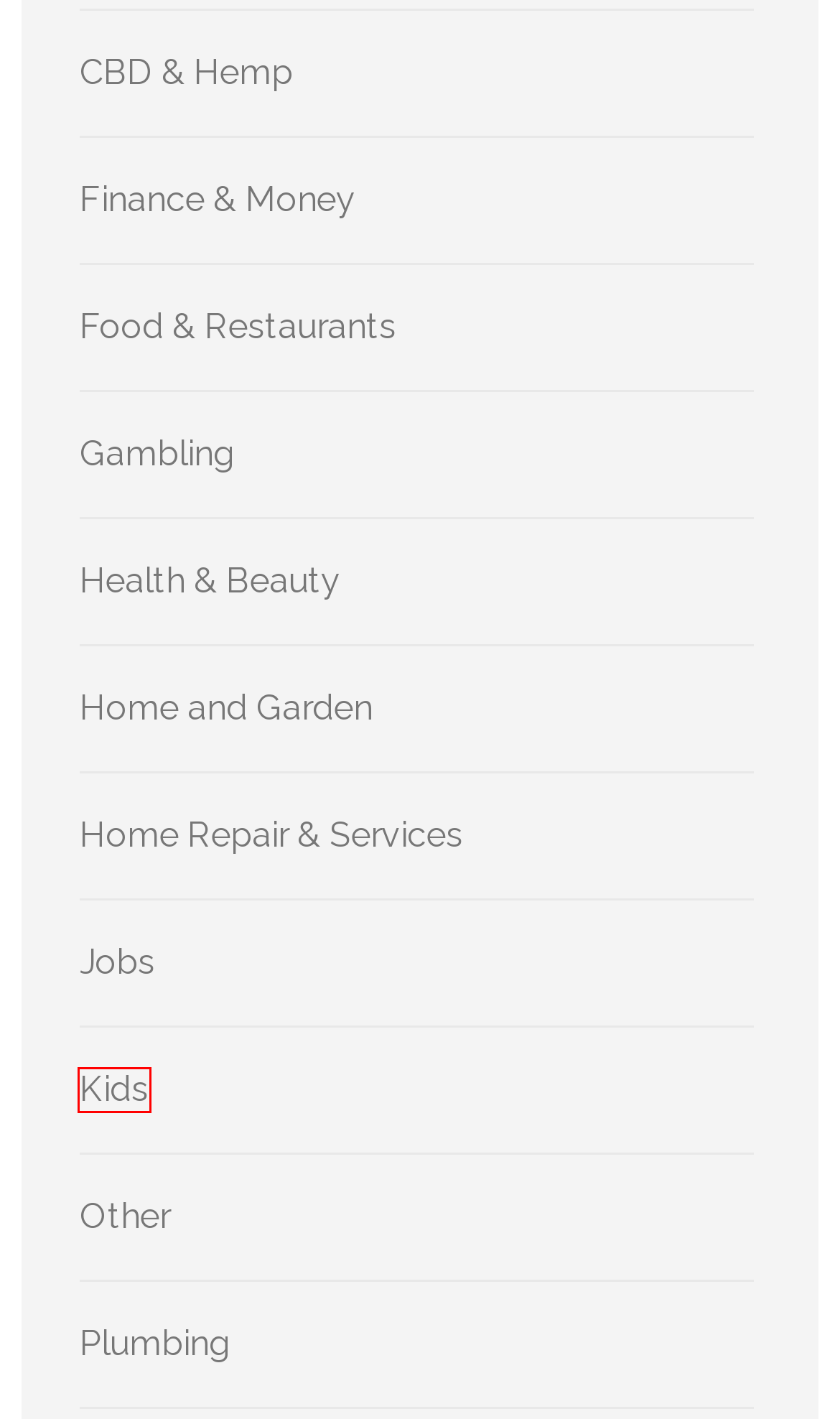You are given a webpage screenshot where a red bounding box highlights an element. Determine the most fitting webpage description for the new page that loads after clicking the element within the red bounding box. Here are the candidates:
A. Home Repair & Services – ThoughtTidings
B. Finance & Money – ThoughtTidings
C. Jobs – ThoughtTidings
D. Plumbing – ThoughtTidings
E. Kids – ThoughtTidings
F. Other – ThoughtTidings
G. Gambling – ThoughtTidings
H. Health & Beauty – ThoughtTidings

E